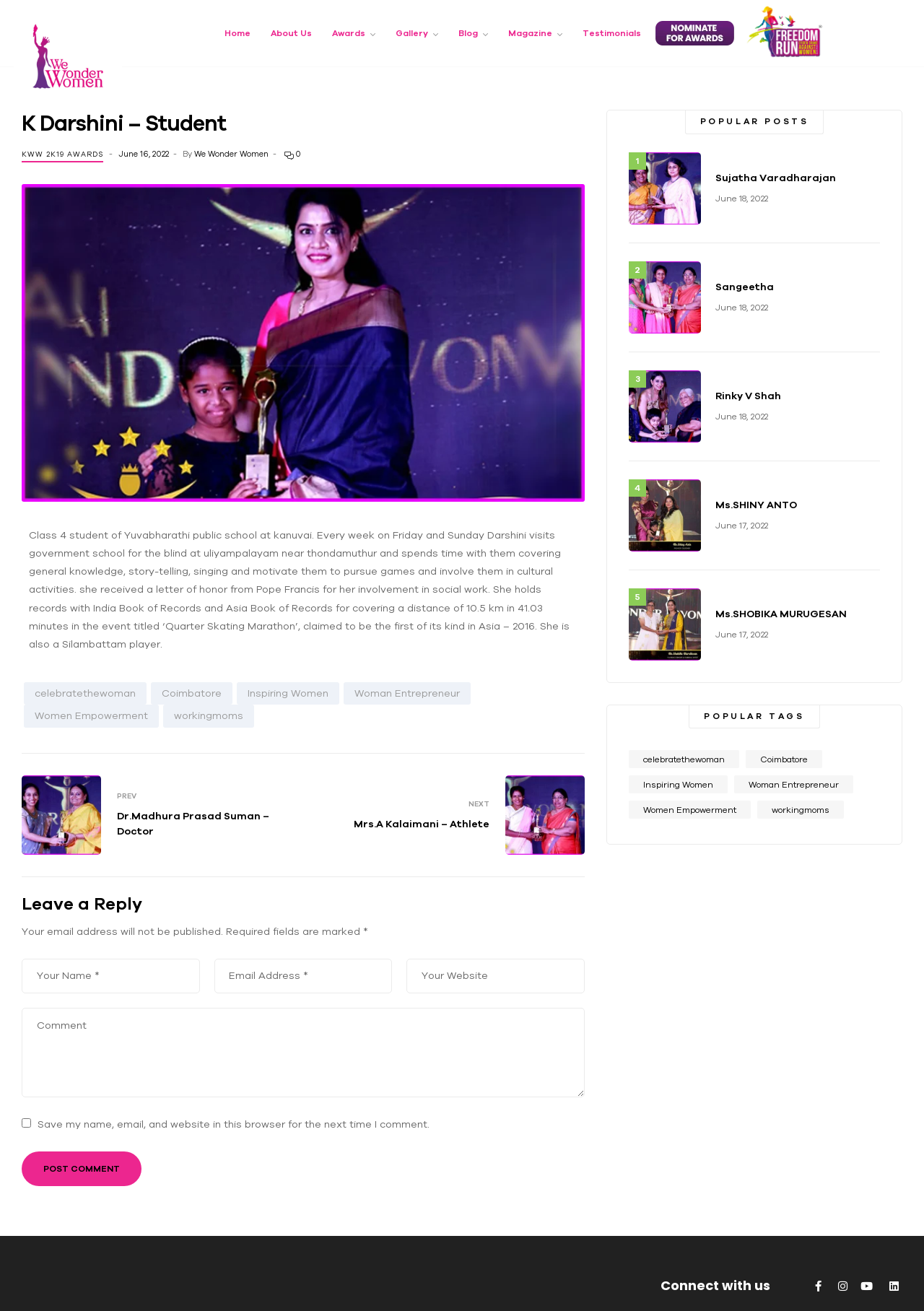Give a concise answer using one word or a phrase to the following question:
What is Darshini's school?

Yuvabharathi public school